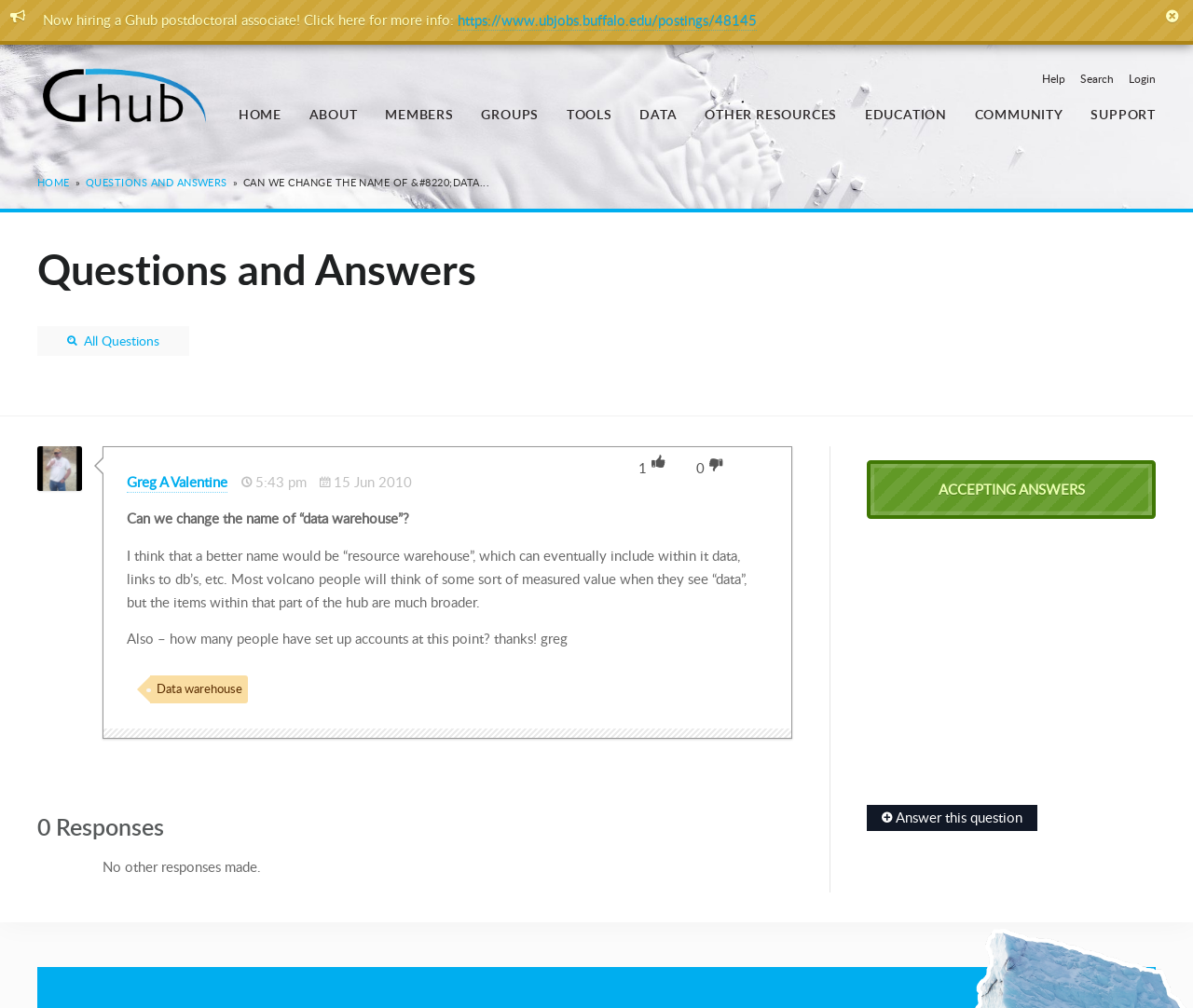Who asked the current question?
Please interpret the details in the image and answer the question thoroughly.

The author of the current question can be found below the question title, which is 'Greg A Valentine'. This information is provided along with the timestamp of when the question was asked.